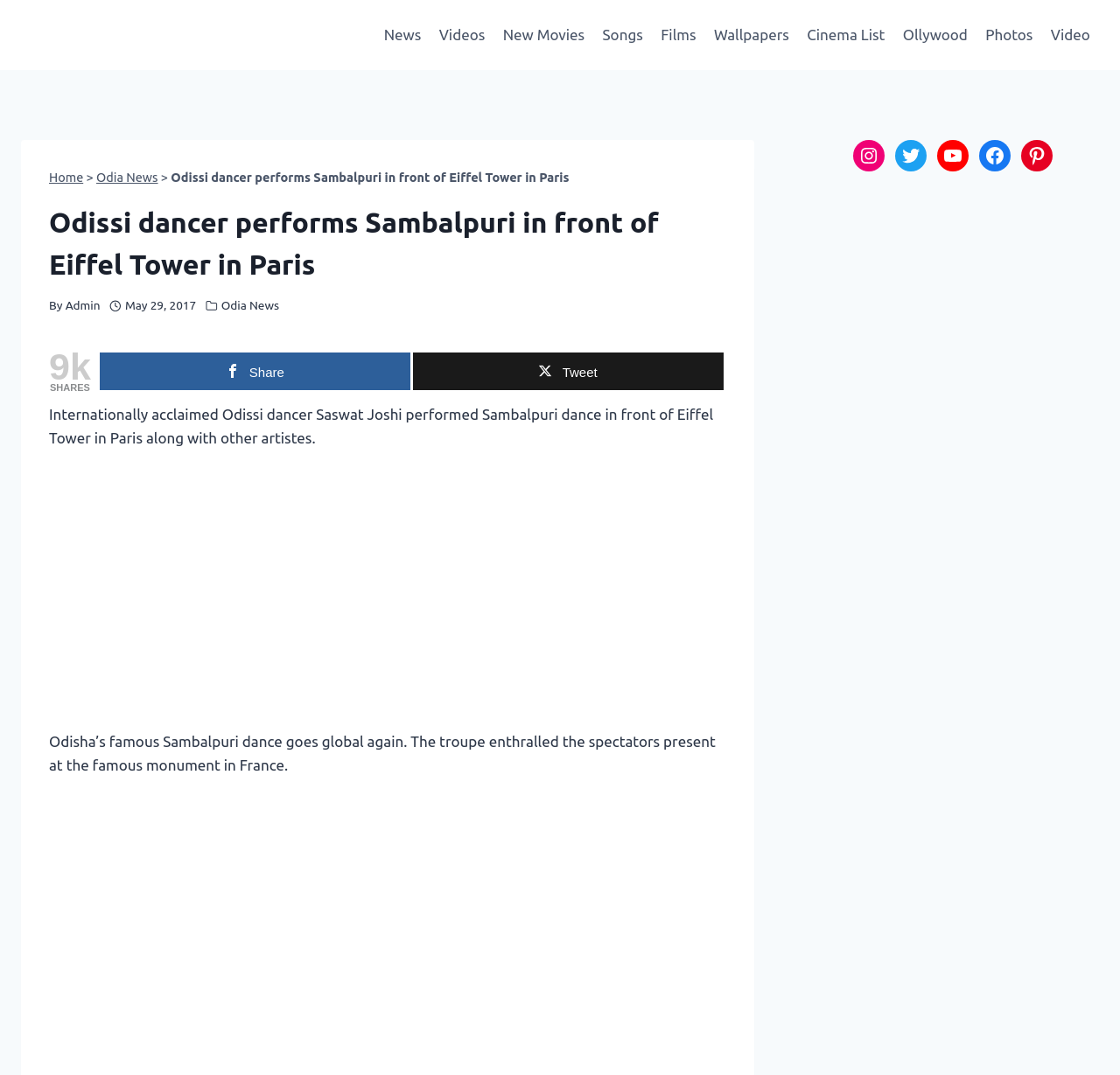What is the name of the Odissi dancer?
Answer the question with a single word or phrase derived from the image.

Saswat Joshi